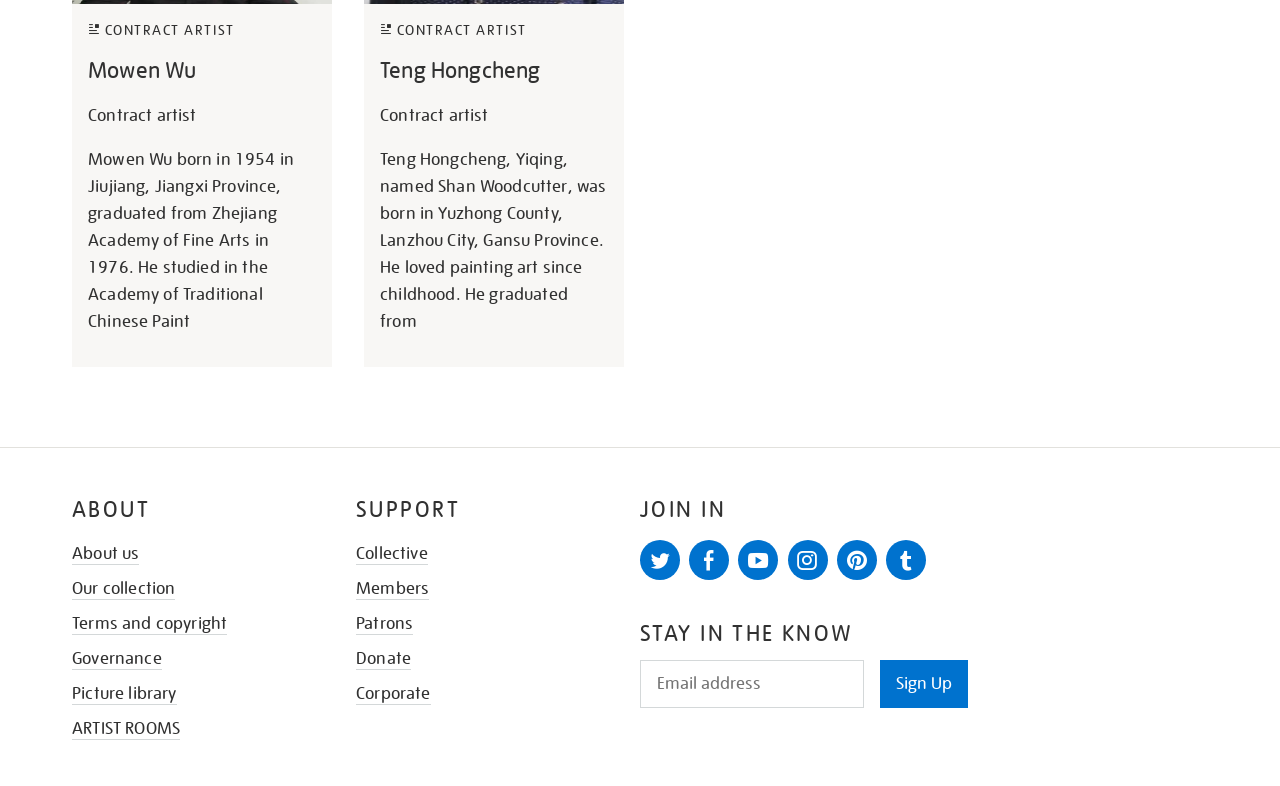Identify the bounding box of the UI element described as follows: "Instagram". Provide the coordinates as four float numbers in the range of 0 to 1 [left, top, right, bottom].

[0.615, 0.686, 0.646, 0.737]